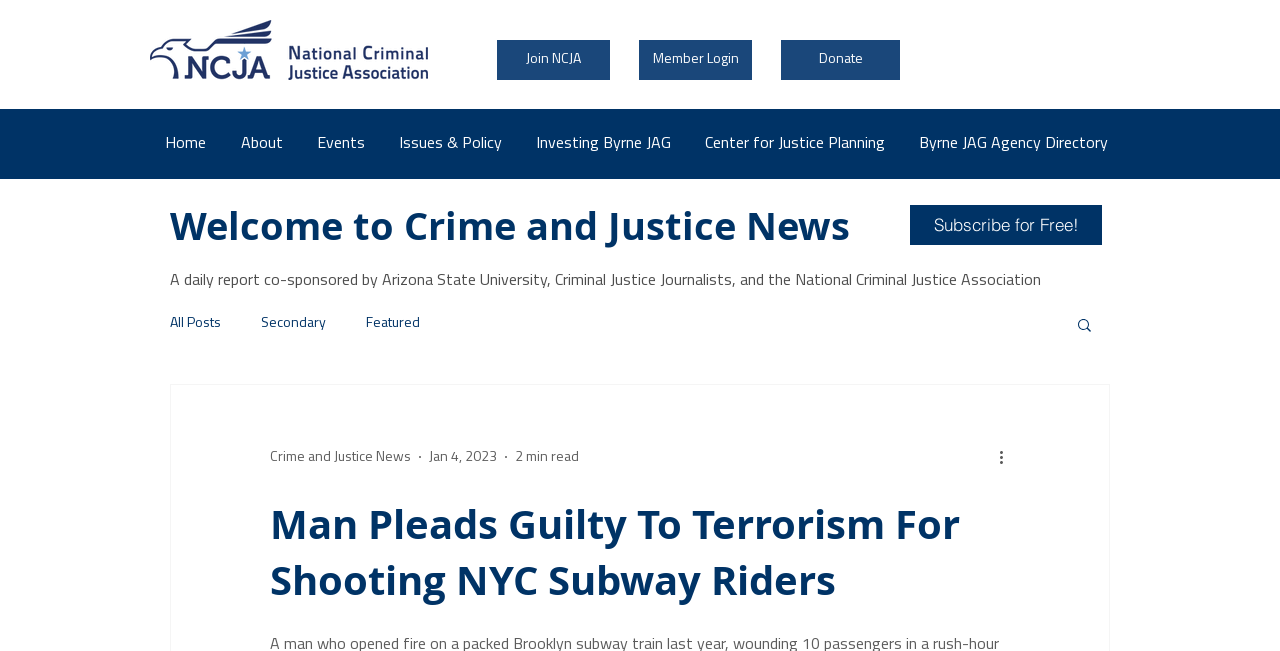Write an exhaustive caption that covers the webpage's main aspects.

The webpage appears to be a news article page from the National Criminal Justice Association. At the top left corner, there is a logo image of the NCJA, accompanied by three links: "Join NCJA", "Member Login", and "Donate". 

Below the logo, there is a navigation menu with links to different sections of the website, including "Home", "About", "Events", "Issues & Policy", "Investing Byrne JAG", "Center for Justice Planning", and "Byrne JAG Agency Directory". 

To the right of the navigation menu, there is a heading that reads "Welcome to Crime and Justice News". Below this heading, there is a link to "Subscribe for Free!" and a navigation menu for the blog section, with links to "All Posts", "Secondary", and "Featured". 

On the top right corner, there is a search button with a magnifying glass icon. 

The main content of the webpage is an article with the title "Man Pleads Guilty To Terrorism For Shooting NYC Subway Riders". The article has a brief summary or meta description that reads "A man who opened fire on a packed Brooklyn subway train last year, wounding 10 passengers in a rush-hour attack that shocked New York City, pleaded guilty Tuesday to federal". 

Below the title, there is a link to "Crime and Justice News" with the publication date "Jan 4, 2023" and an estimated reading time of "2 min read". There is also a "More actions" button with a dropdown menu. 

At the bottom of the page, there is a static text that describes the daily report as a co-sponsored effort by Arizona State University, Criminal Justice Journalists, and the National Criminal Justice Association.